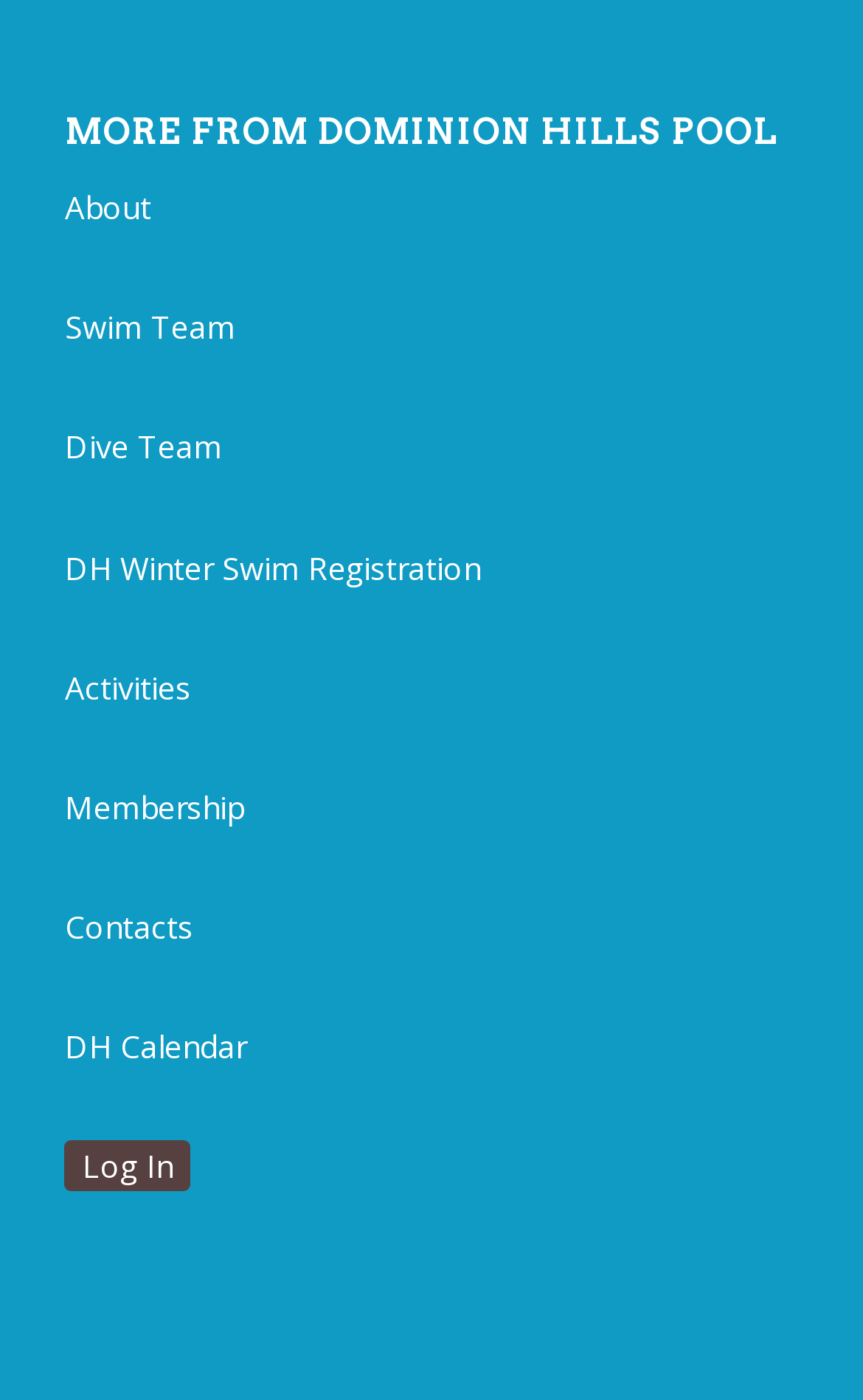Identify the bounding box coordinates for the region of the element that should be clicked to carry out the instruction: "log in to account". The bounding box coordinates should be four float numbers between 0 and 1, i.e., [left, top, right, bottom].

[0.075, 0.807, 0.925, 0.861]